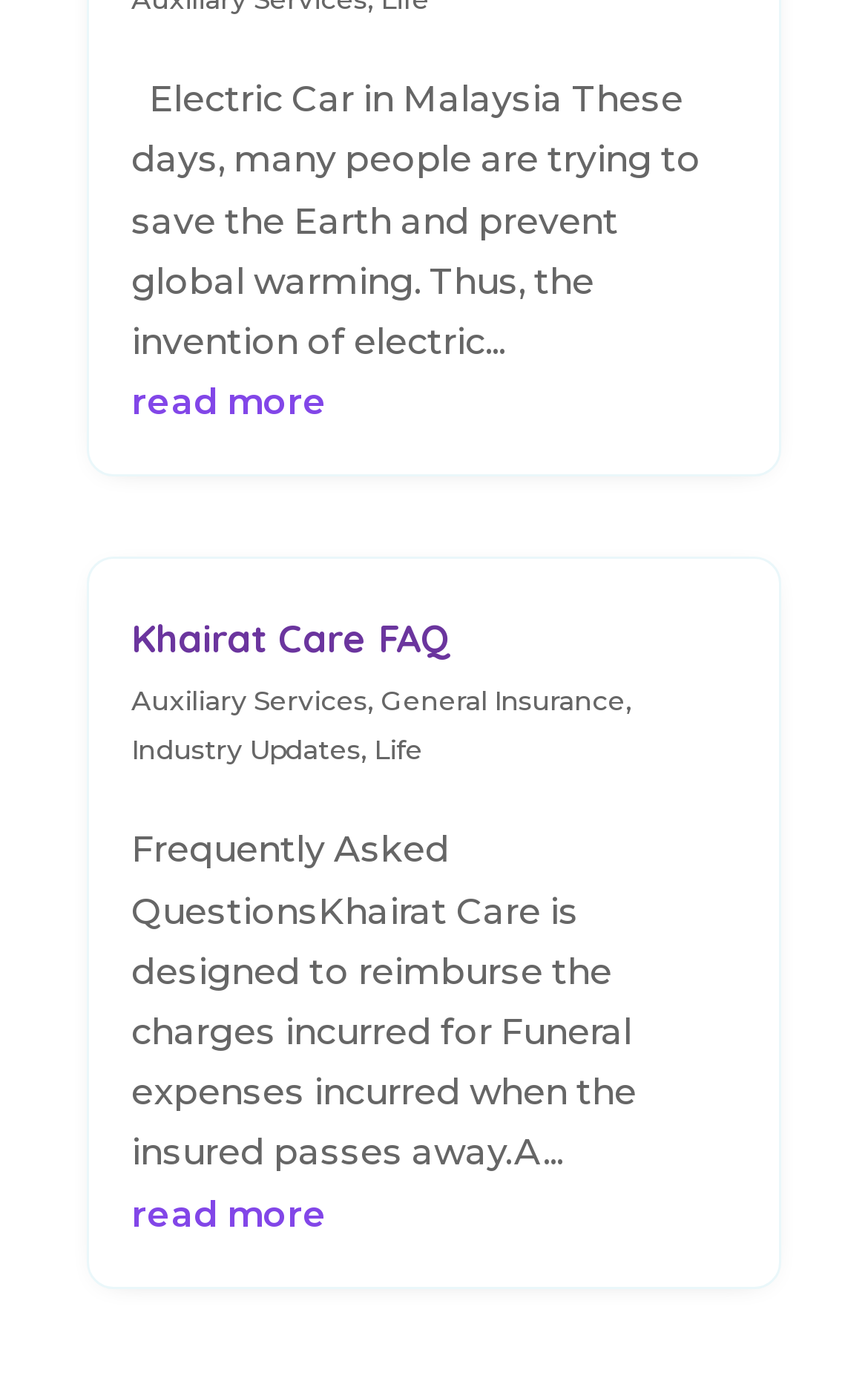Analyze the image and provide a detailed answer to the question: What is Khairat Care?

Khairat Care is mentioned in the heading element with ID 429, and its description is provided in the StaticText element with ID 497. The text describes Khairat Care as a service that reimburses funeral expenses incurred when the insured passes away. Therefore, Khairat Care is a service that provides reimbursement for funeral expenses.